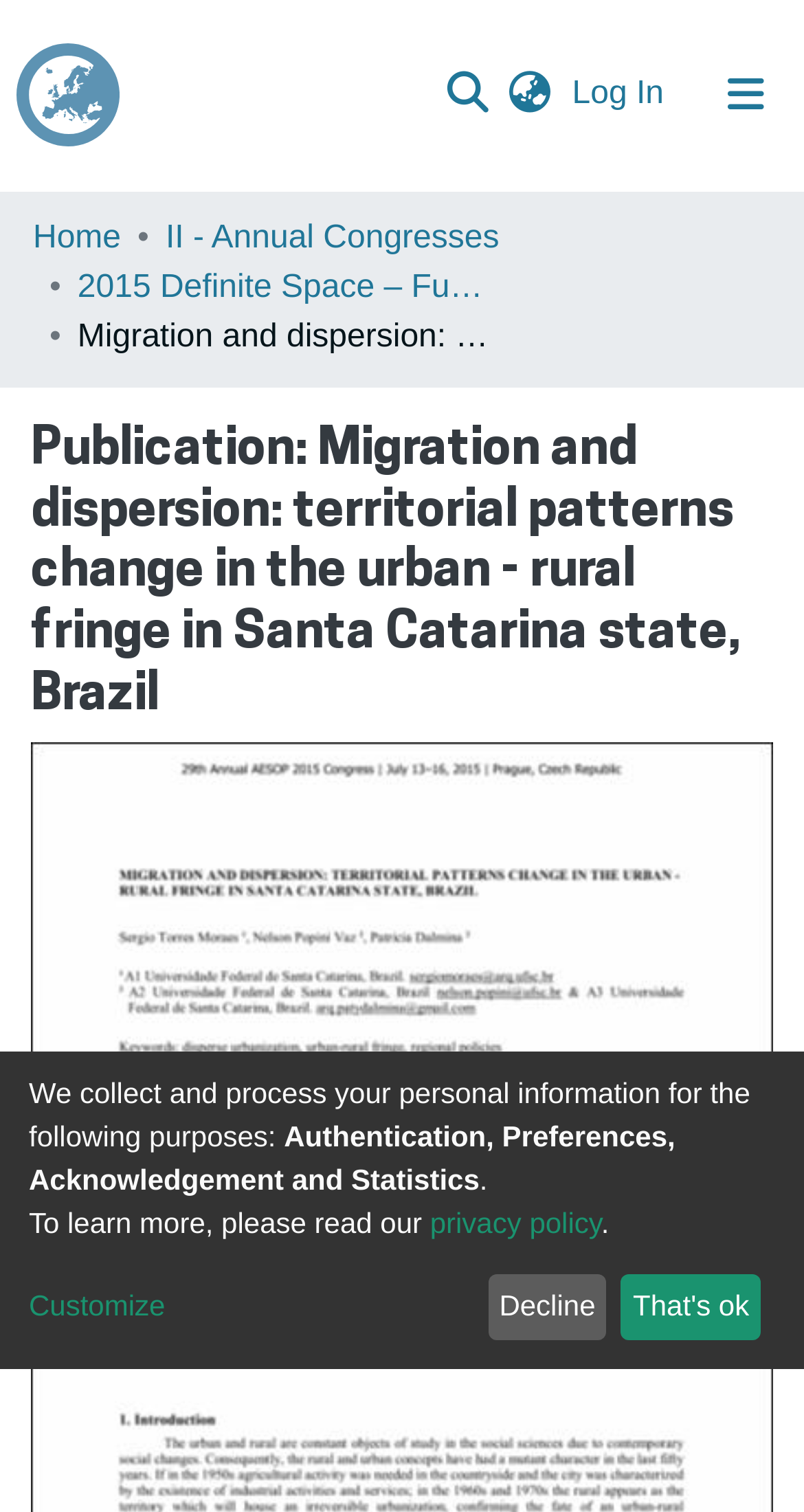Please determine the bounding box coordinates of the area that needs to be clicked to complete this task: 'Search for something'. The coordinates must be four float numbers between 0 and 1, formatted as [left, top, right, bottom].

None